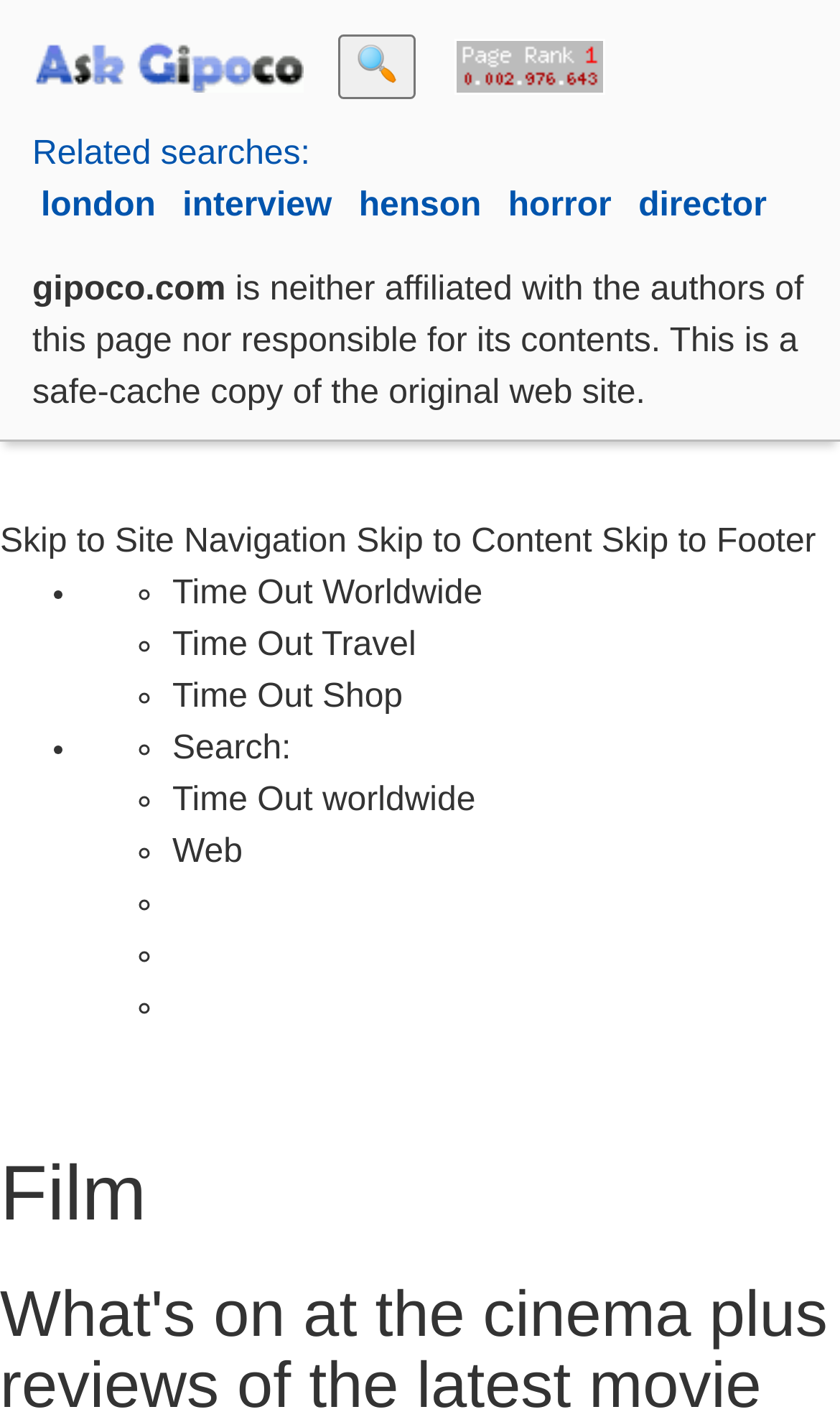Show the bounding box coordinates of the region that should be clicked to follow the instruction: "Search for something."

[0.205, 0.515, 0.347, 0.541]